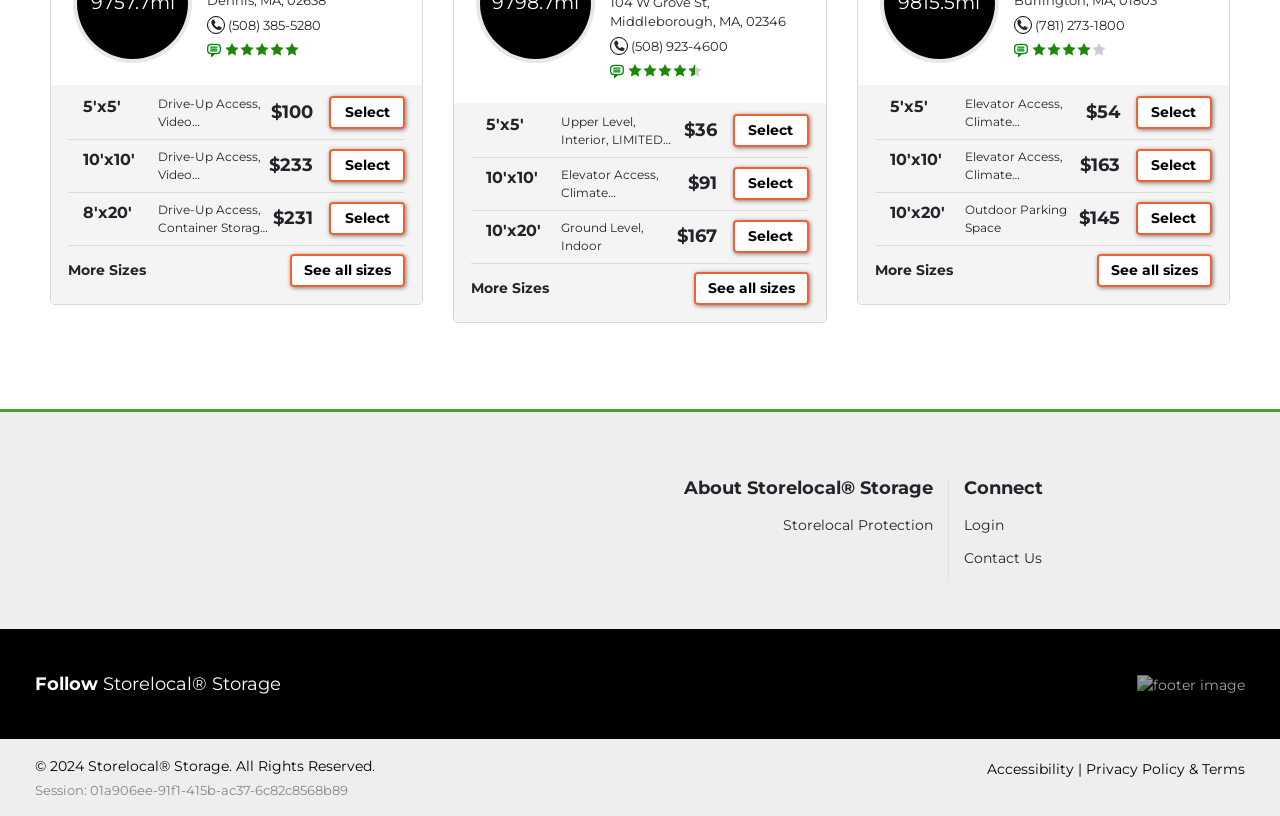Please provide a short answer using a single word or phrase for the question:
What type of storage unit is the 10' x 20' Outdoor Parking Space?

Outdoor Parking Space